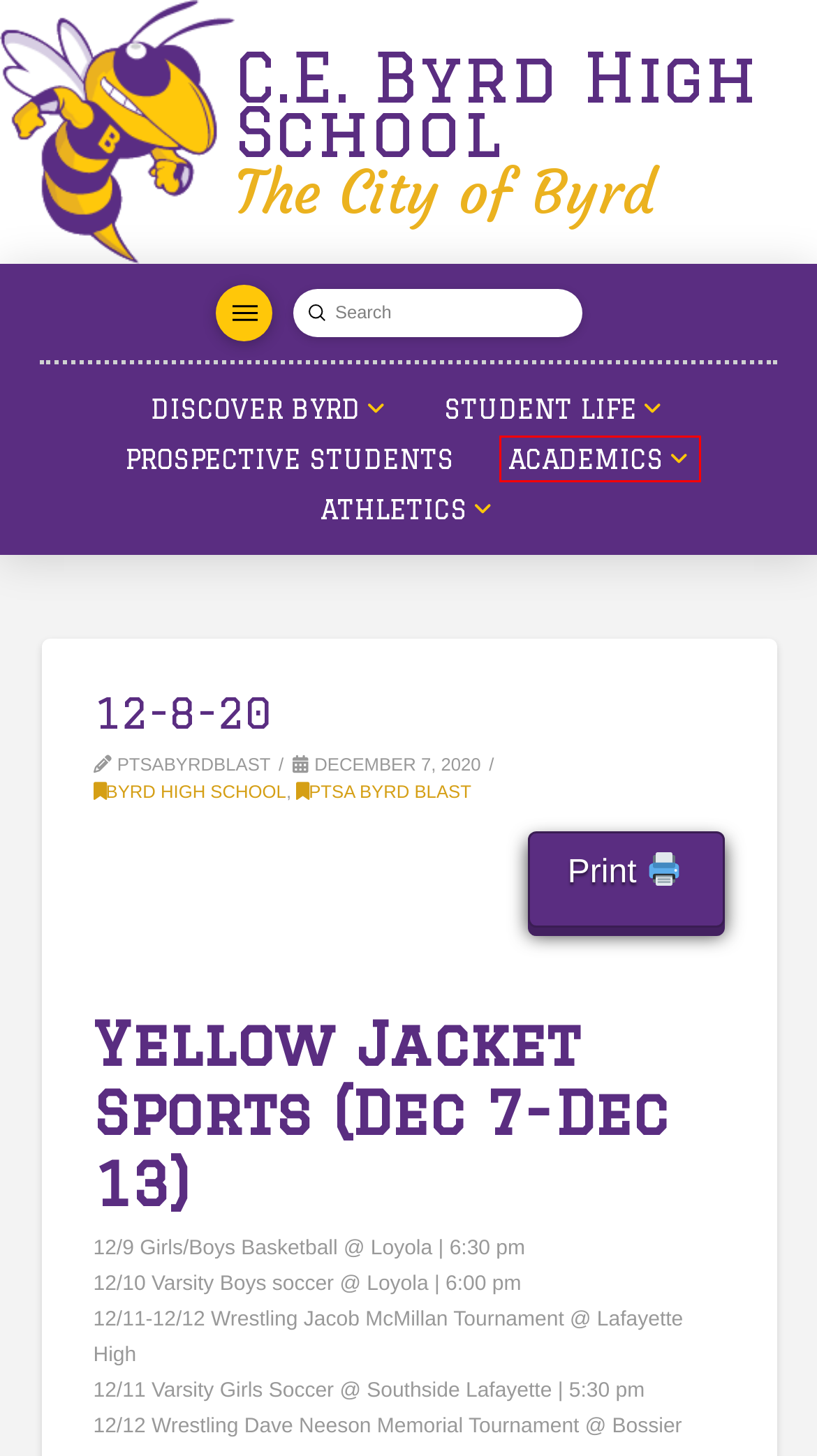You have a screenshot of a webpage with a red rectangle bounding box around a UI element. Choose the best description that matches the new page after clicking the element within the bounding box. The candidate descriptions are:
A. Prospective Students | CE Byrd High School
B. Discover Byrd | CE Byrd High School
C. Local Level Events  - 2020 C.E. Byrd Yellow Jackets Varsity Home Football
D. AP, Clep, and Dual Enrollment | CE Byrd High School
E. Byrd High School | CE Byrd High School
F. CE Byrd High School | The City of Byrd
G. Athletics | CE Byrd High School
H. Student Life | CE Byrd High School

D